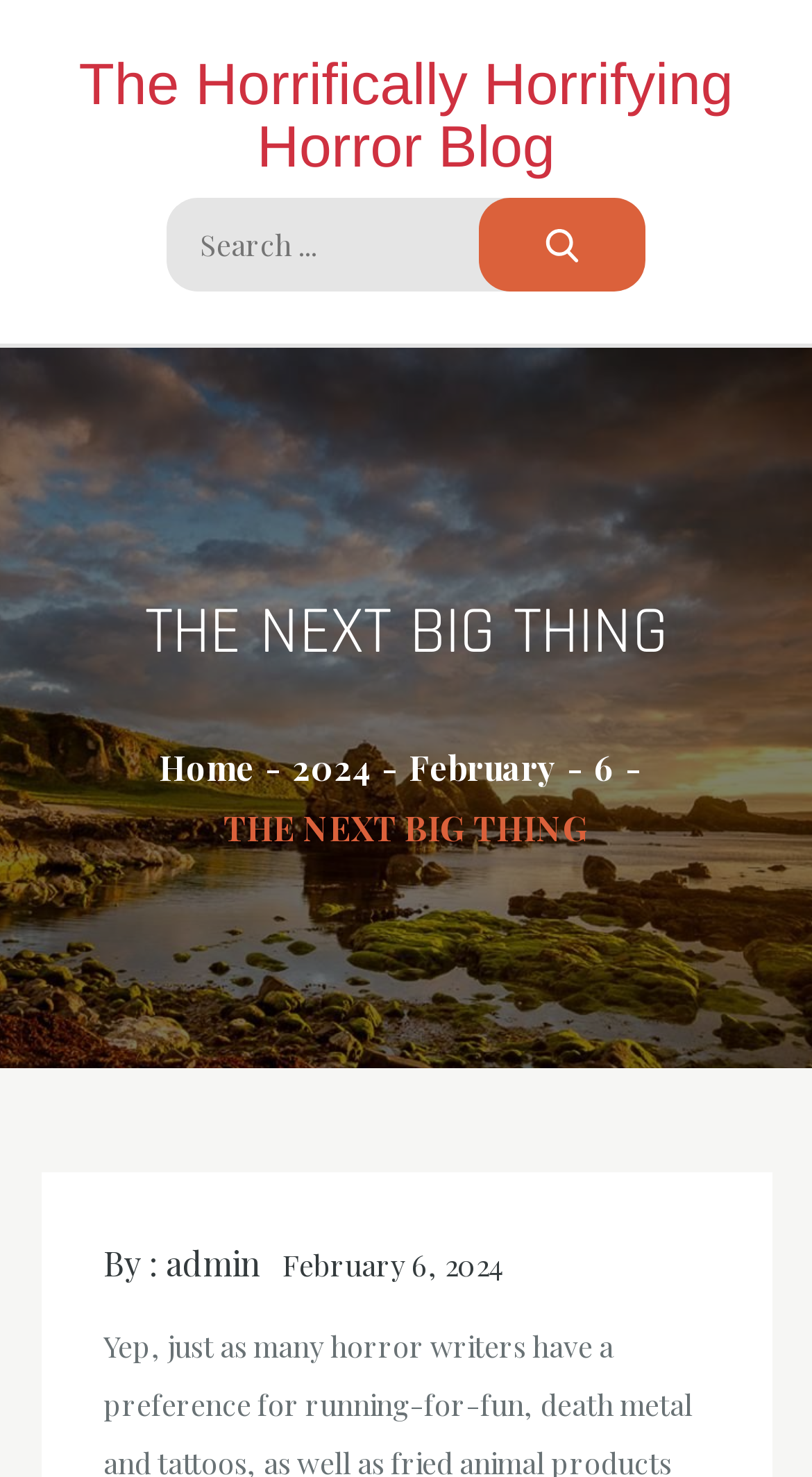Give a one-word or one-phrase response to the question: 
What is the current date of the blog post?

February 6, 2024